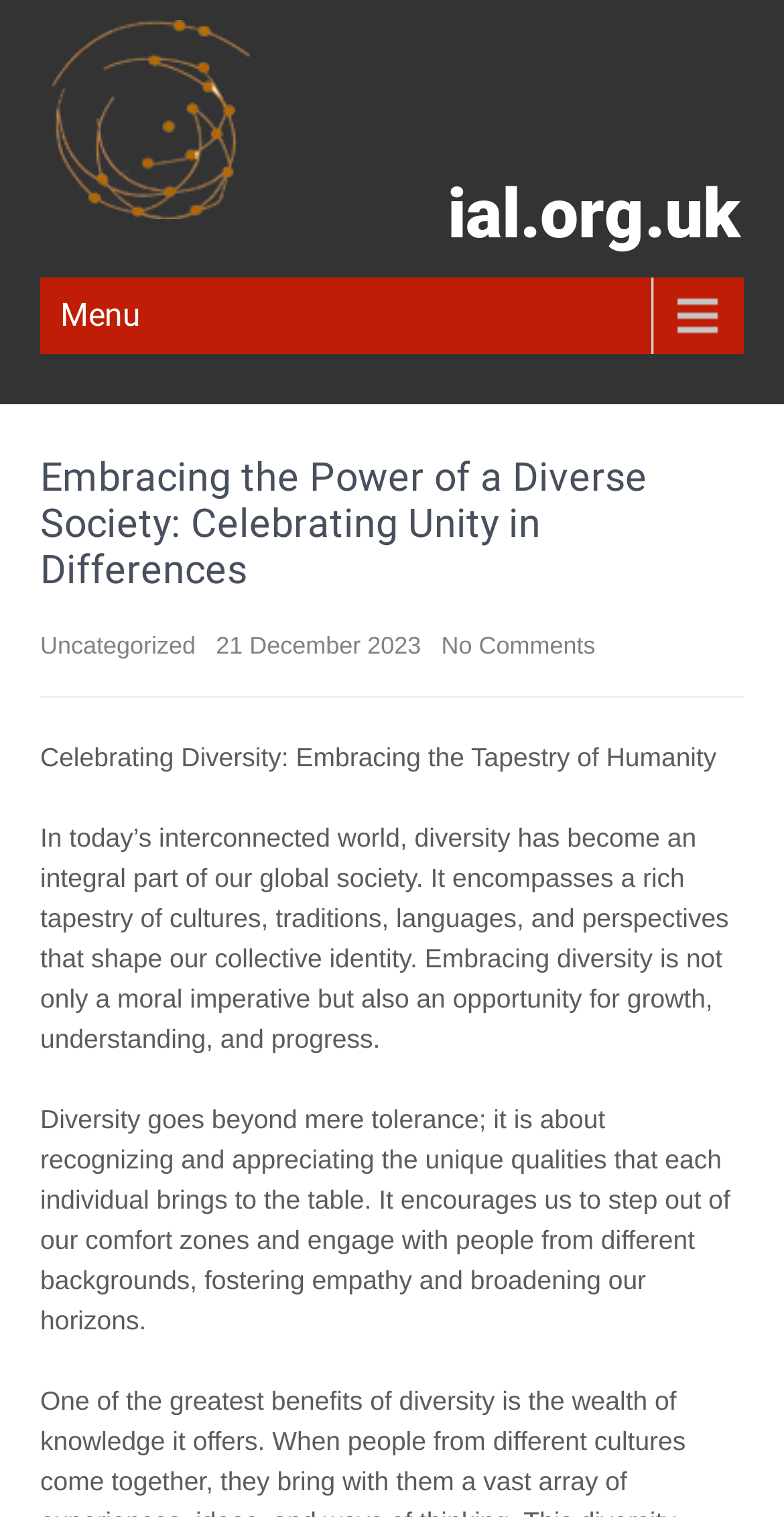Use one word or a short phrase to answer the question provided: 
What is the date of the latest article?

21 December 2023